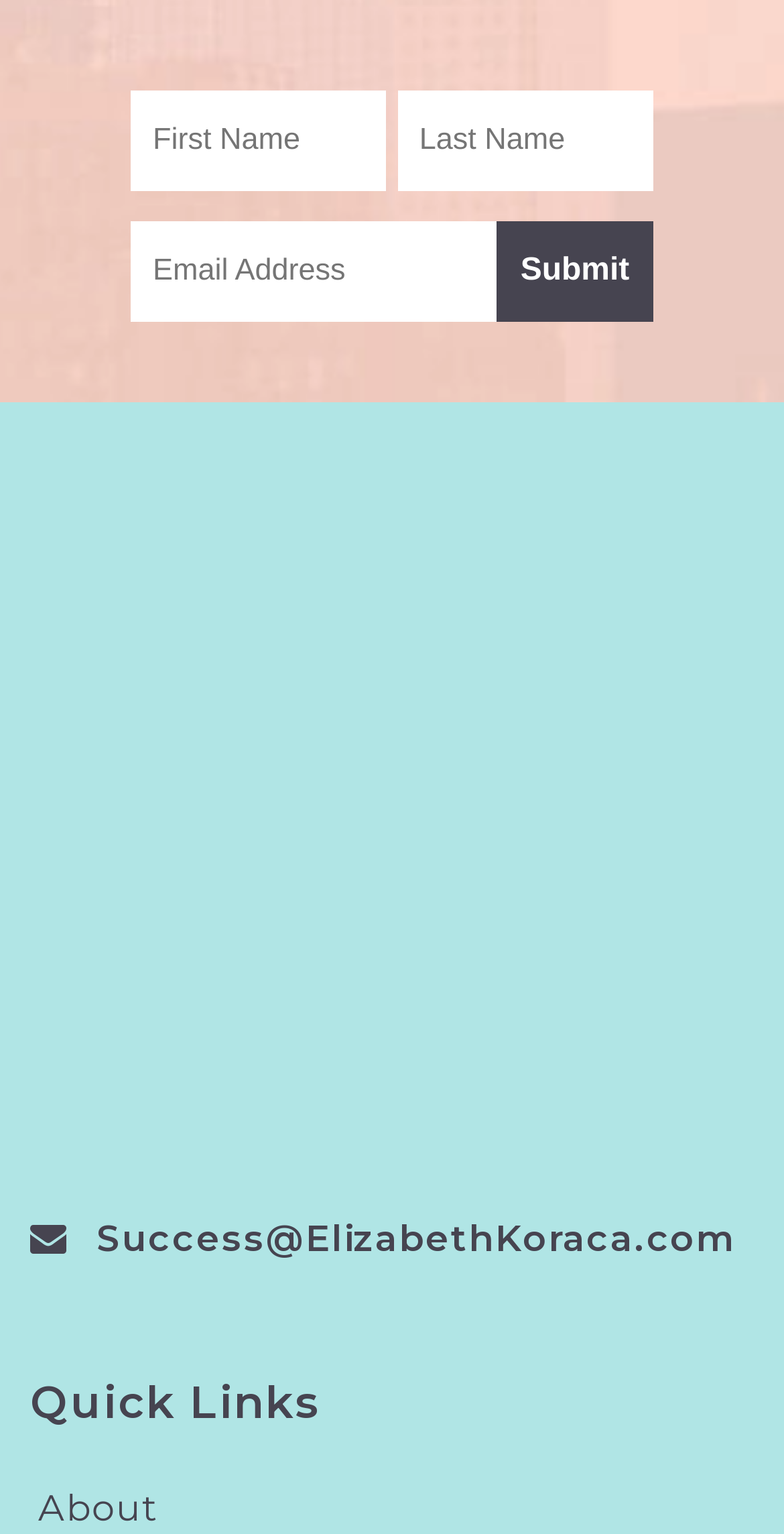What is the purpose of the 'Submit' button?
Based on the screenshot, answer the question with a single word or phrase.

To submit the form